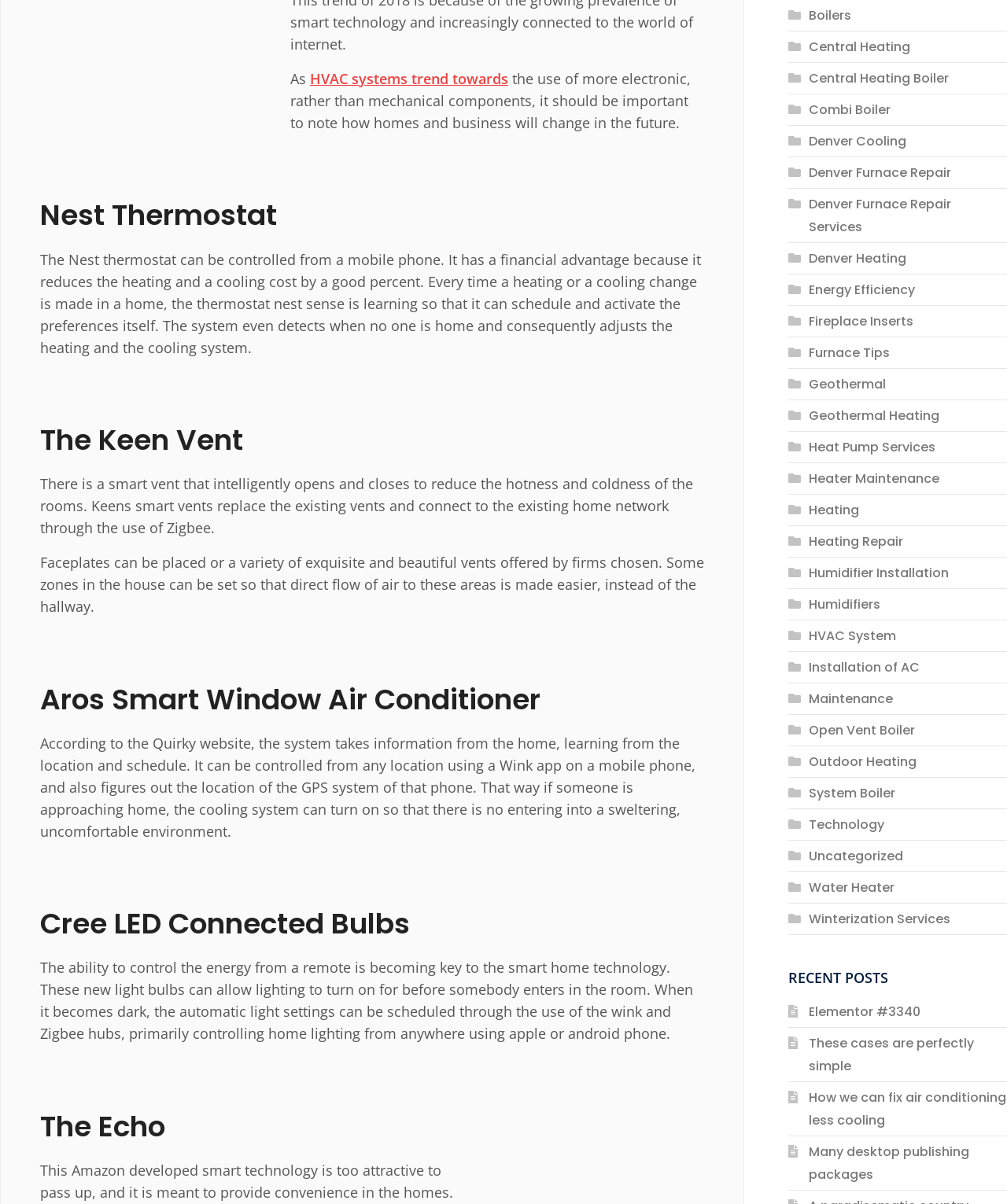Using the provided description These cases are perfectly simple, find the bounding box coordinates for the UI element. Provide the coordinates in (top-left x, top-left y, bottom-right x, bottom-right y) format, ensuring all values are between 0 and 1.

[0.803, 0.859, 0.967, 0.893]